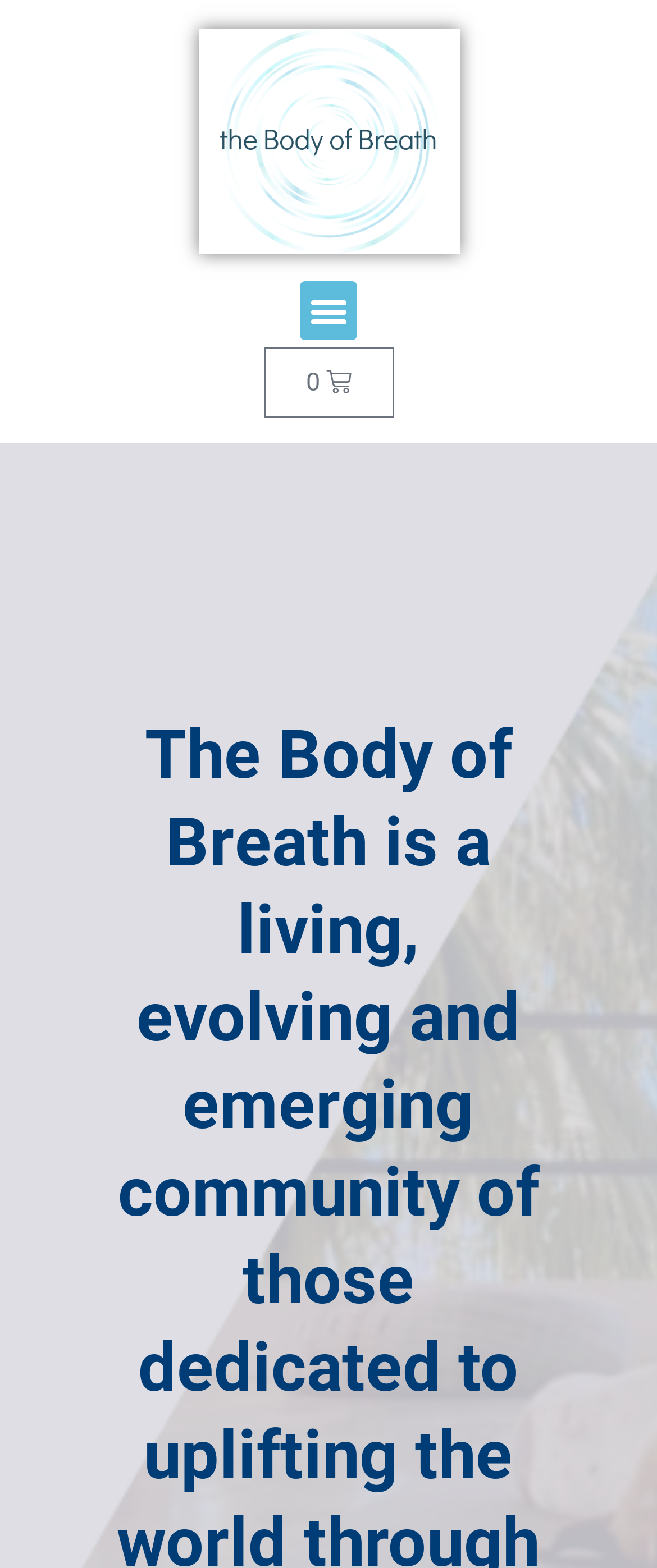Please identify the primary heading of the webpage and give its text content.

The Body of Breath is a living, evolving and emerging community of those dedicated to uplifting the world through aligned living, conscious action and personal responsibility.